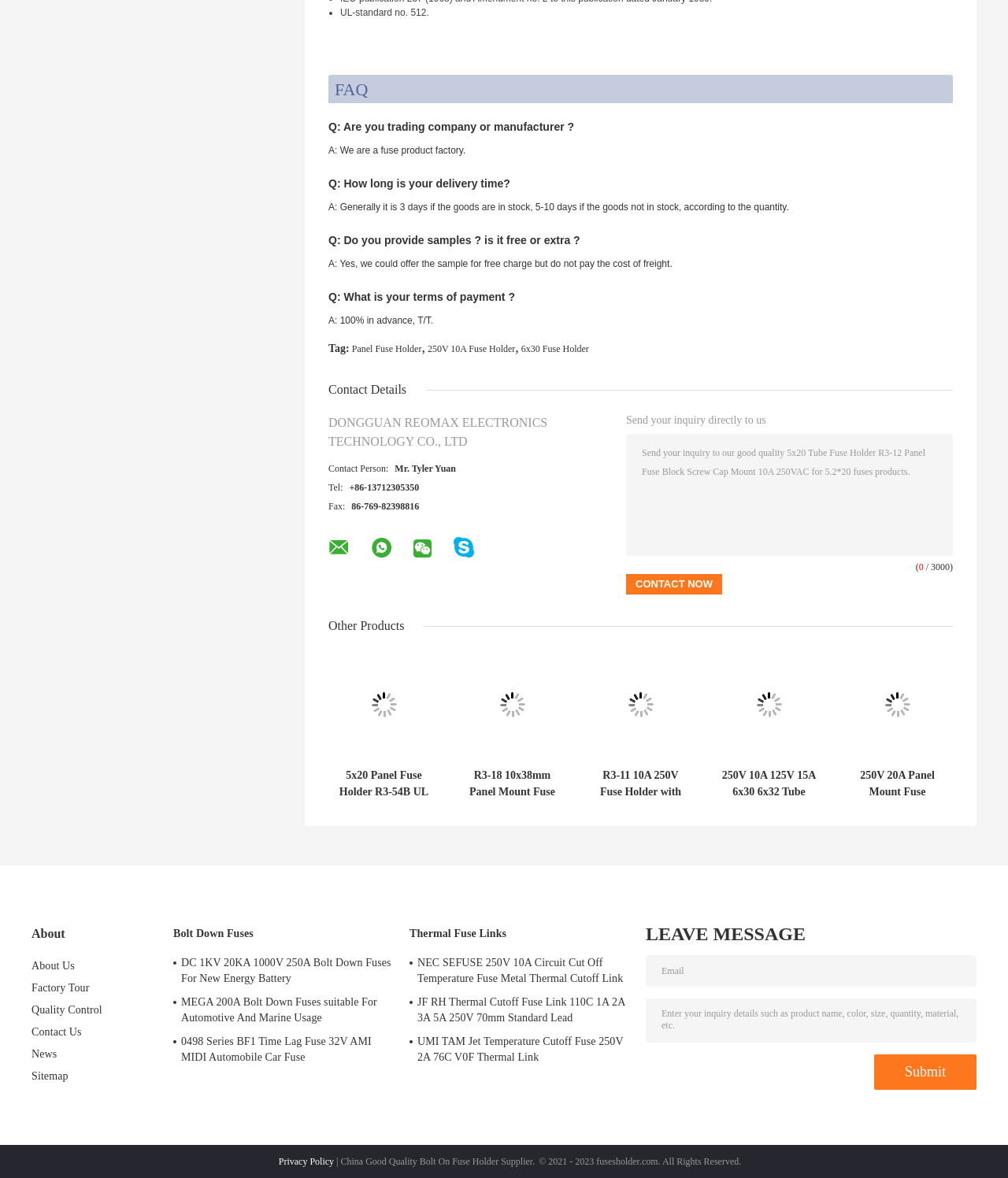Can you find the bounding box coordinates of the area I should click to execute the following instruction: "Send an inquiry to the company"?

[0.621, 0.368, 0.945, 0.472]